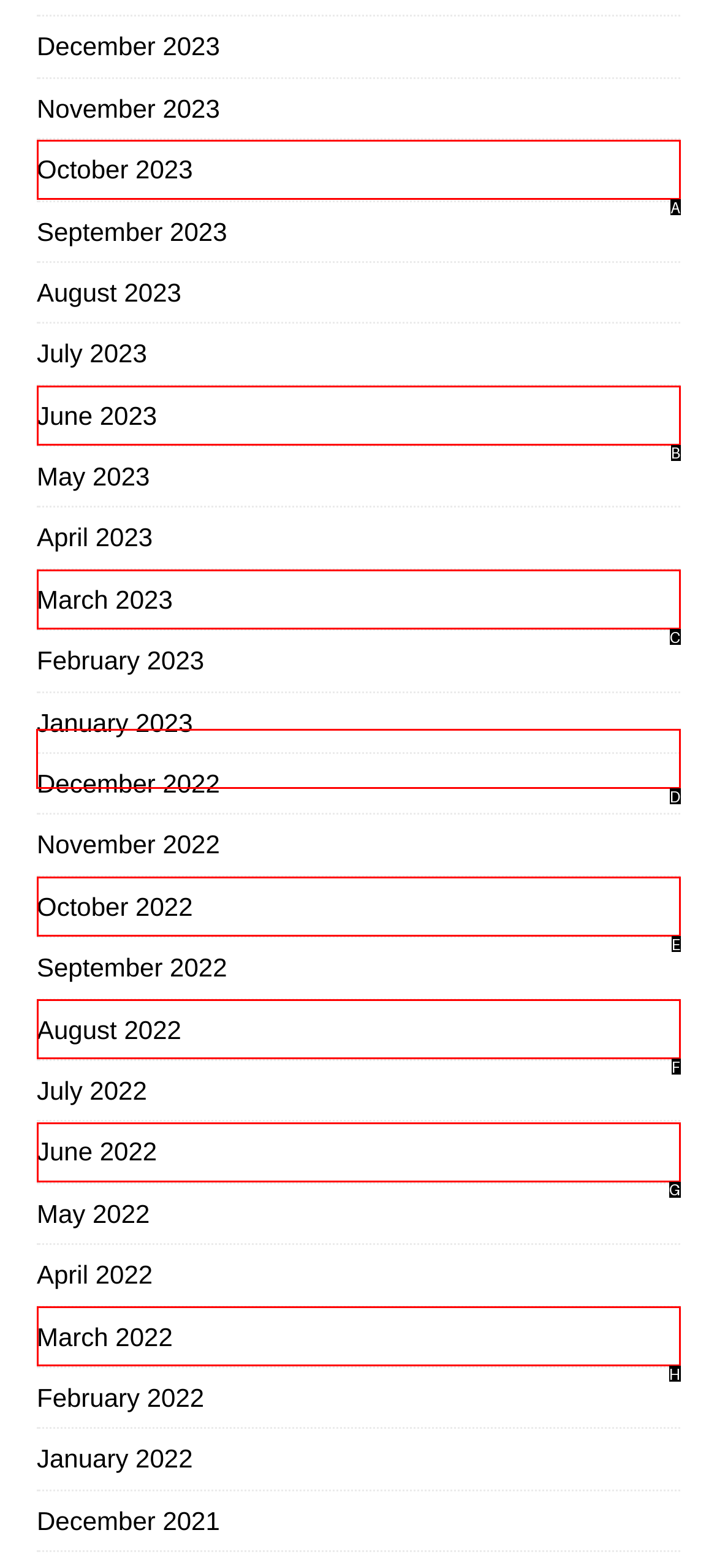Identify the HTML element to select in order to accomplish the following task: Browse January 2023
Reply with the letter of the chosen option from the given choices directly.

D